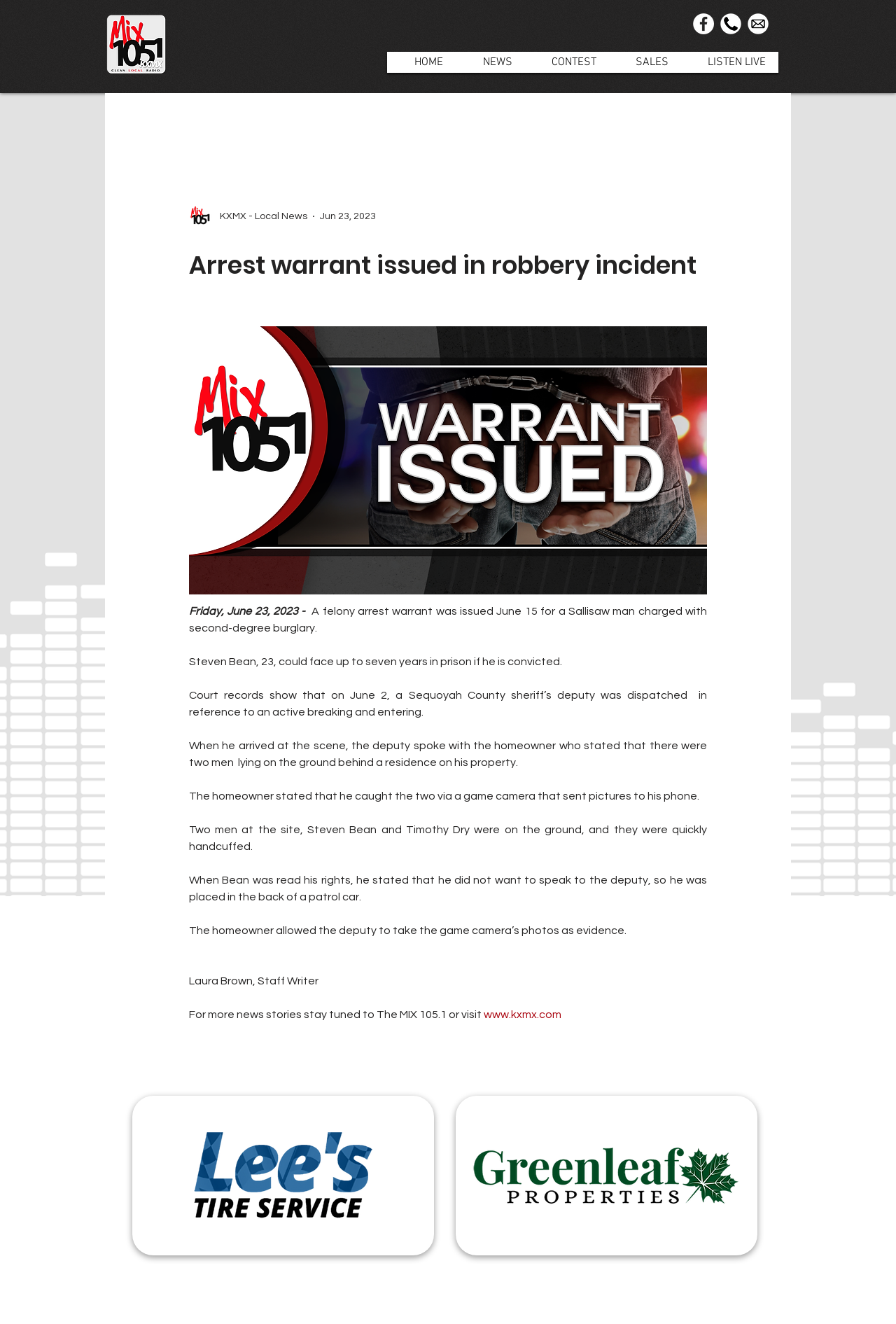Determine the bounding box coordinates for the area that should be clicked to carry out the following instruction: "Click the Facebook link".

[0.773, 0.01, 0.797, 0.026]